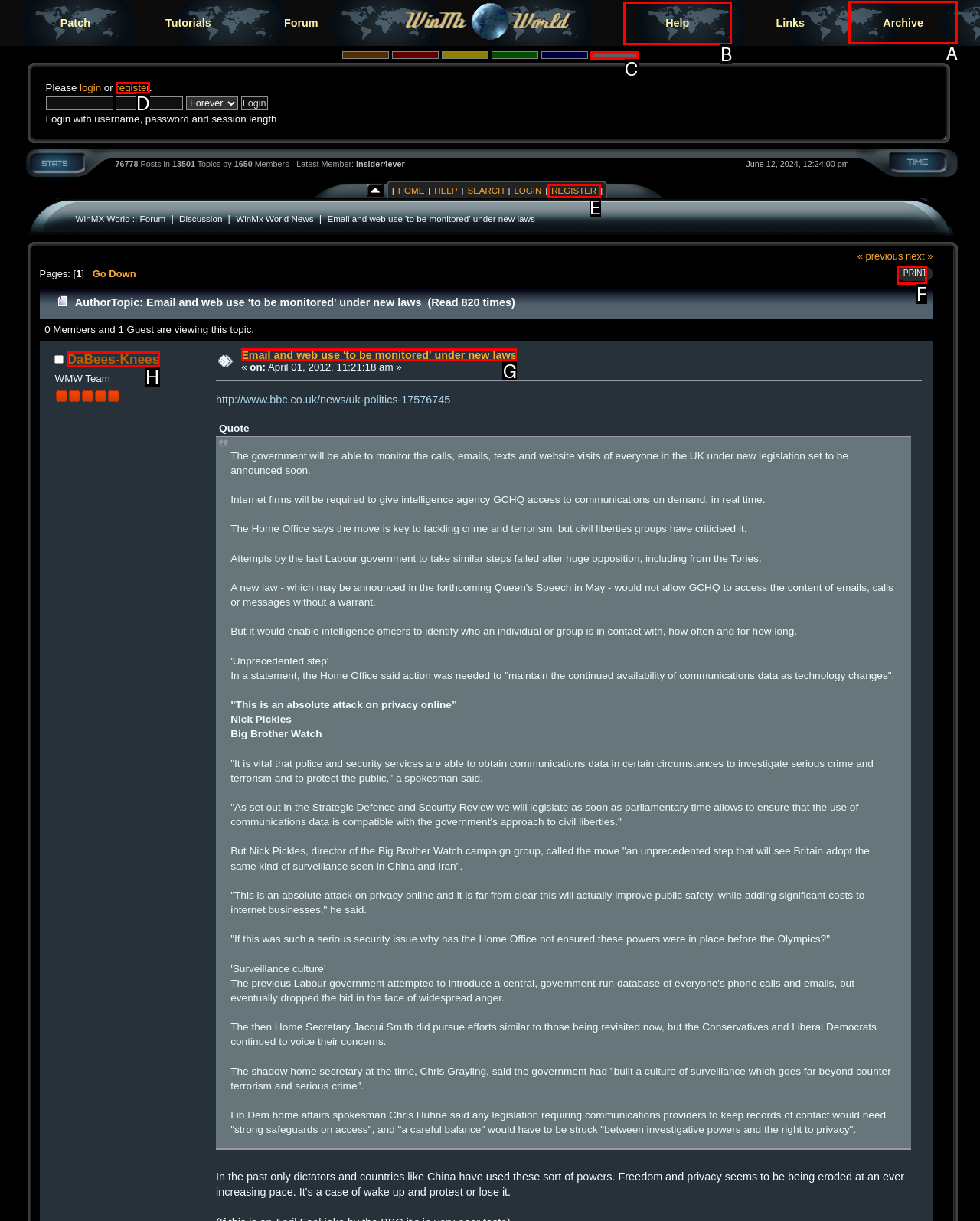Pick the option that should be clicked to perform the following task: Click the Archive link
Answer with the letter of the selected option from the available choices.

A